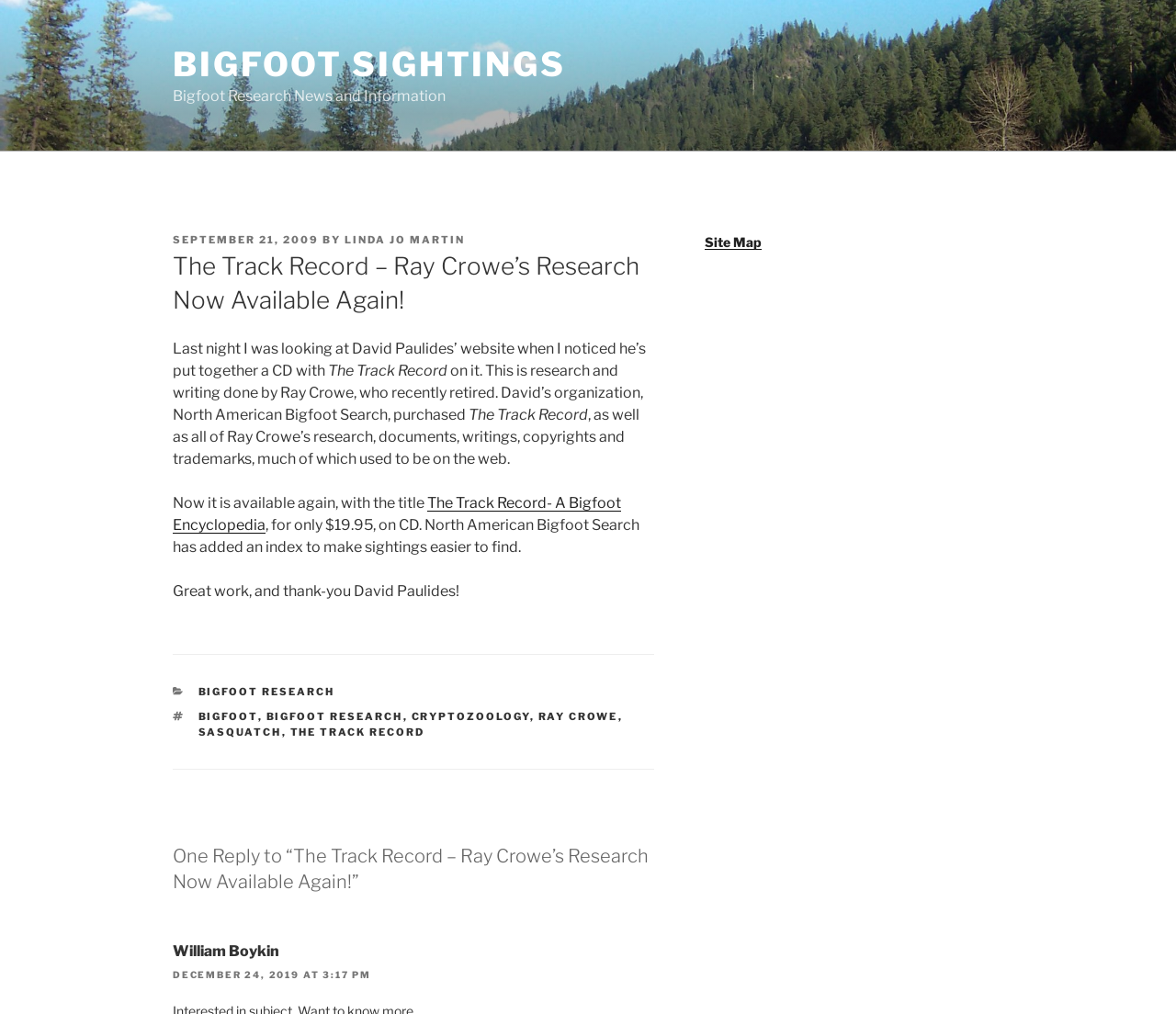Produce an elaborate caption capturing the essence of the webpage.

The webpage is about Bigfoot sightings and research, with a focus on Ray Crowe's research being made available again. At the top, there is a link to skip to the content and a navigation link to "BIGFOOT SIGHTINGS". Below this, there is a header section with a title "Bigfoot Research News and Information".

The main content of the page is an article with a heading "The Track Record – Ray Crowe’s Research Now Available Again!". The article is divided into several paragraphs, with the first paragraph mentioning David Paulides' website and his organization, North American Bigfoot Search, purchasing Ray Crowe's research and making it available again on a CD titled "The Track Record- A Bigfoot Encyclopedia" for $19.95. The article also mentions that the CD includes an index to make sightings easier to find.

Below the article, there is a footer section with categories and tags, including links to "BIGFOOT RESEARCH", "BIGFOOT", "CRYPTOZOOLOGY", "RAY CROWE", "SASQUATCH", and "THE TRACK RECORD". There is also a section with a reply to the article, with a comment from William Boykin dated December 24, 2019.

On the right side of the page, there is a complementary section with a blog sidebar, including a link to a site map.